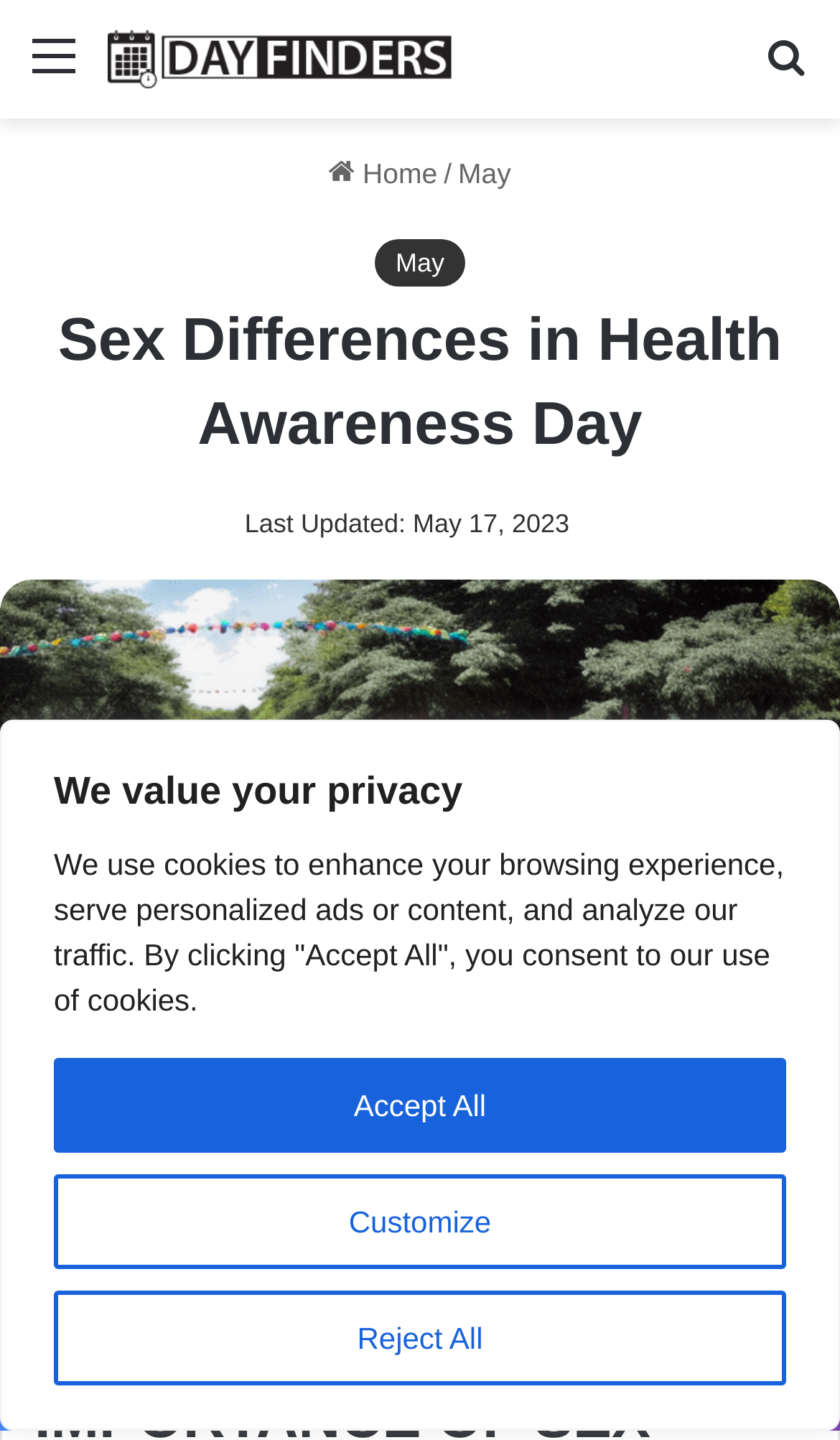Please identify the bounding box coordinates of the area that needs to be clicked to fulfill the following instruction: "Click the 'Day Finders' link."

[0.128, 0.021, 0.538, 0.061]